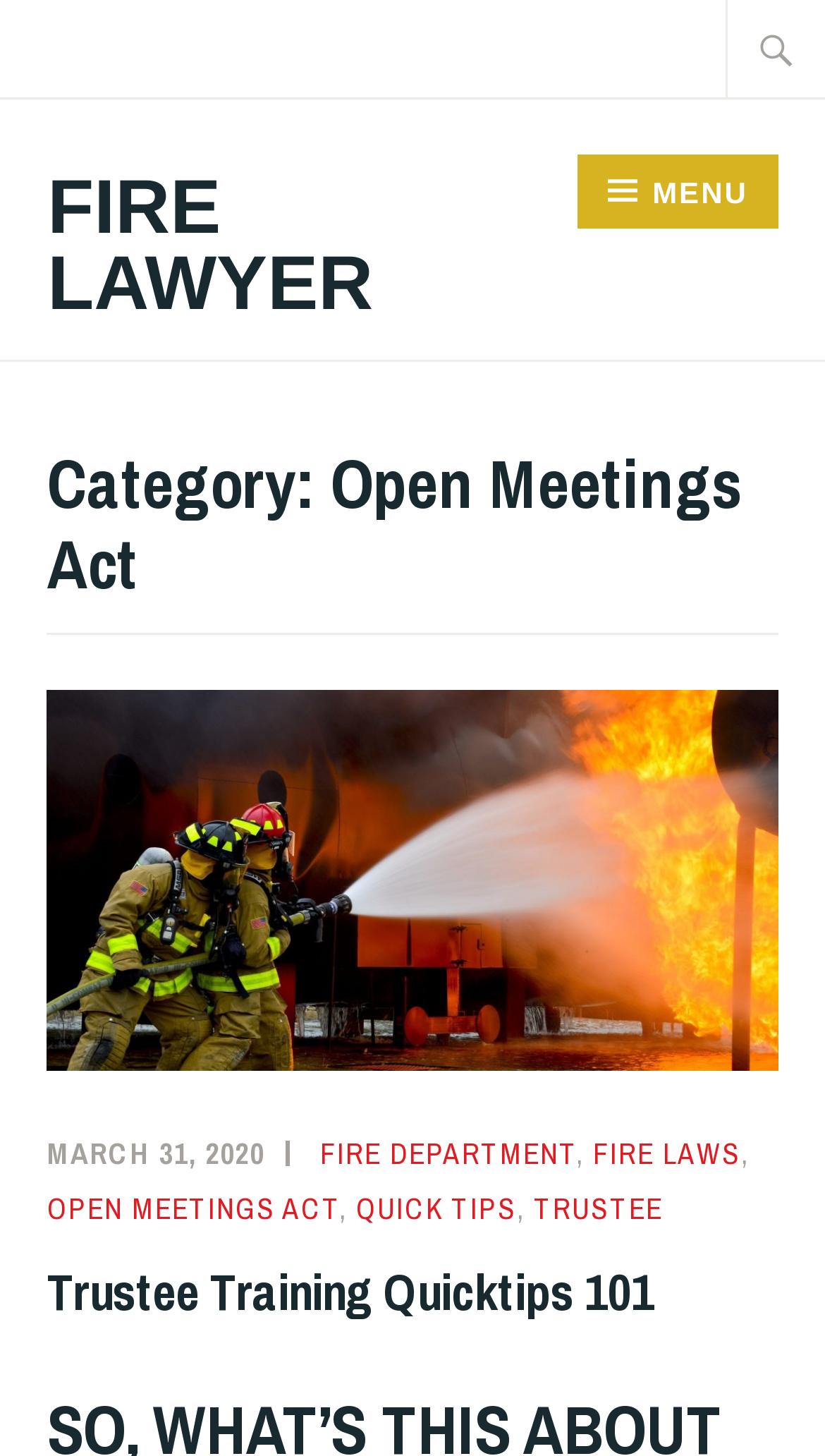Identify the bounding box of the HTML element described here: "Products". Provide the coordinates as four float numbers between 0 and 1: [left, top, right, bottom].

None